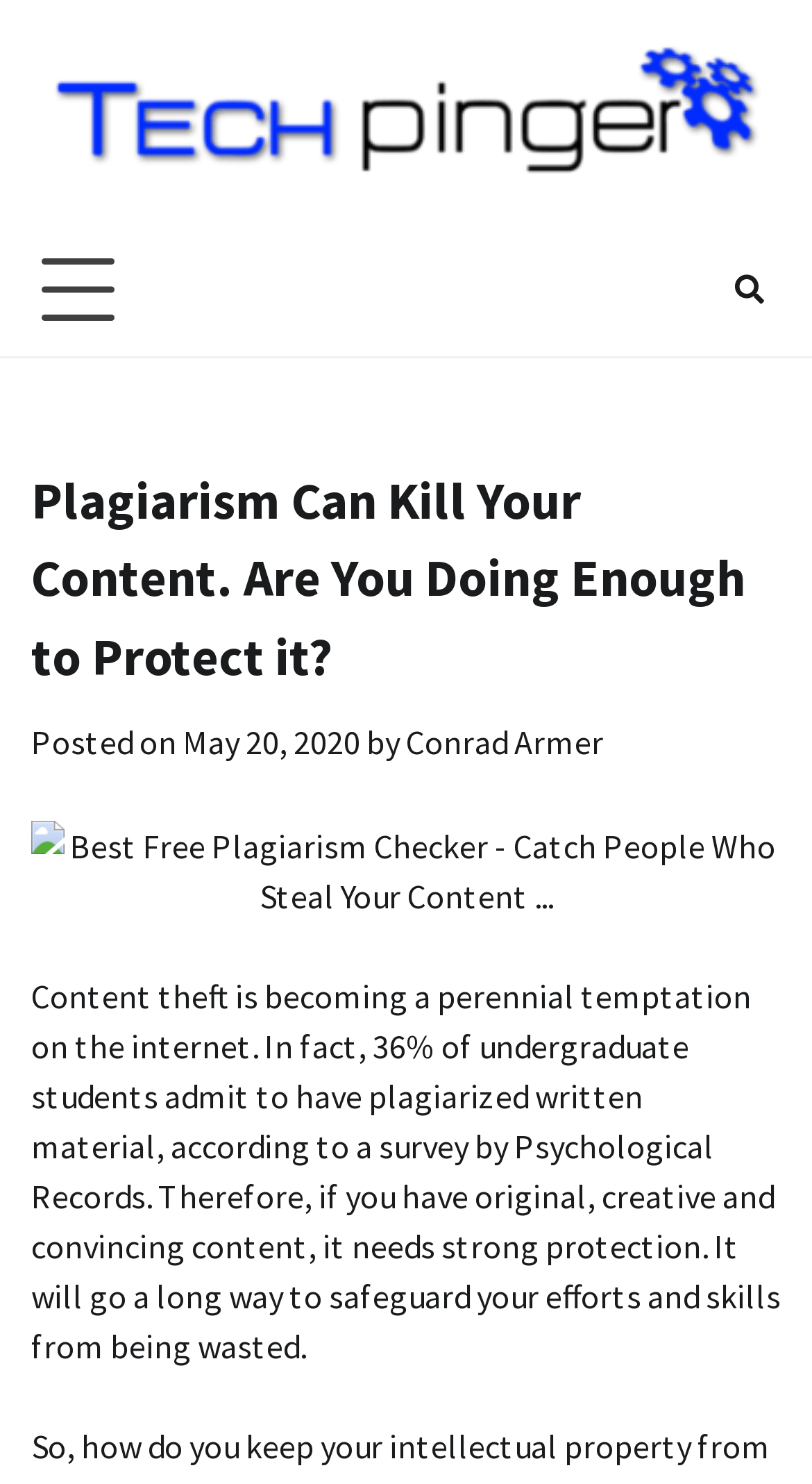Who is the author of the article?
Give a comprehensive and detailed explanation for the question.

I found the author's name by looking at the text 'by' followed by a link with the author's name 'Conrad Armer'.